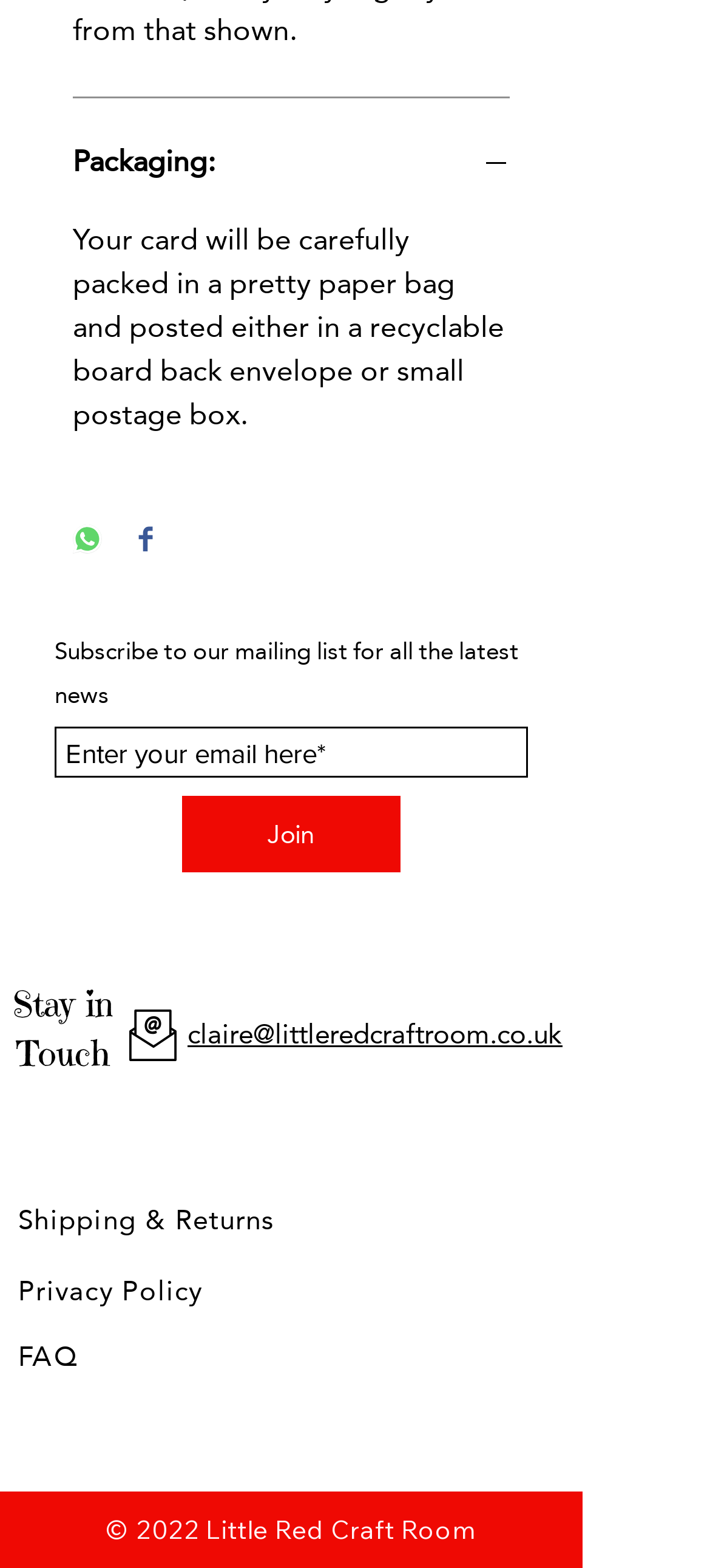Analyze the image and provide a detailed answer to the question: What is the email address provided for contact?

The webpage displays the email address 'claire@littleredcraftroom.co.uk' as a heading, which suggests that it is the email address provided for contact or inquiry.